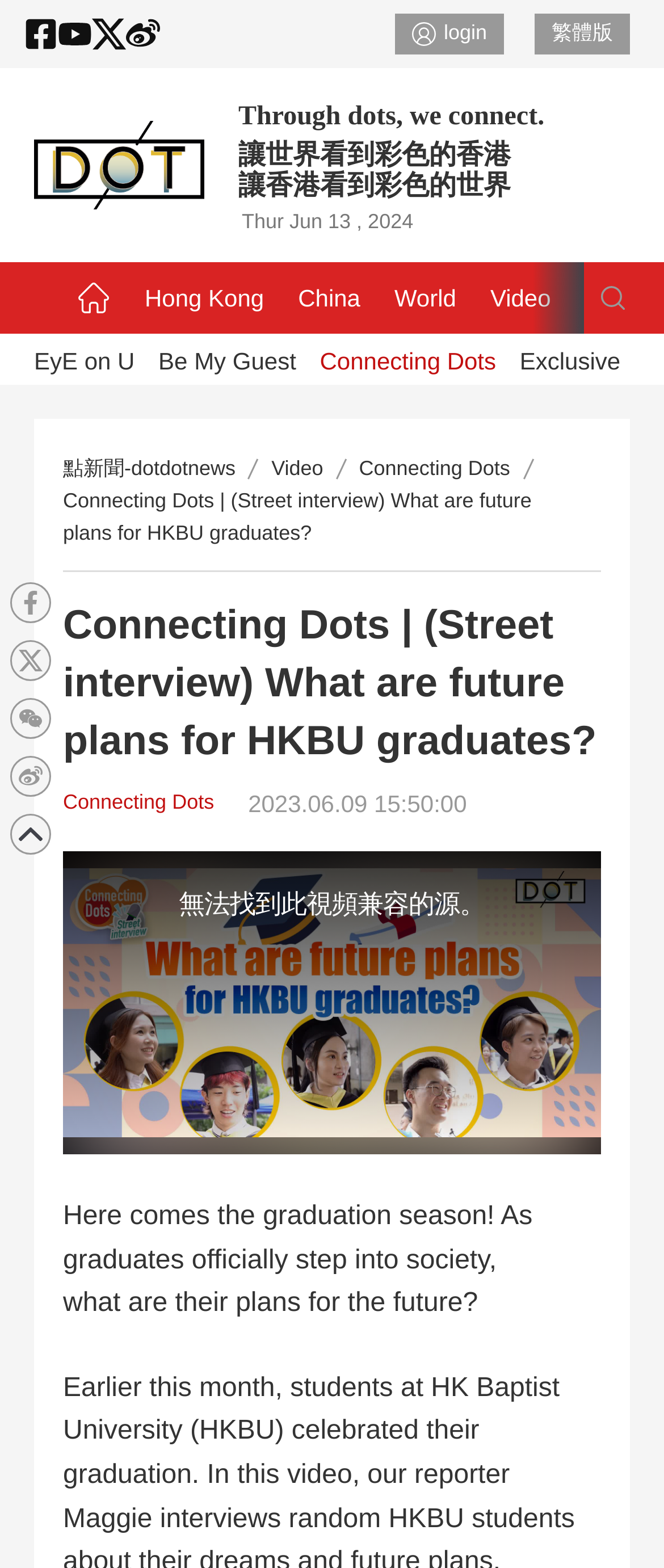Deliver a detailed narrative of the webpage's visual and textual elements.

The webpage is a news article page from "Connecting Dots" with a focus on a street interview about the future plans of Hong Kong Baptist University (HKBU) graduates. 

At the top left, there is a logo of "點新聞" (dotdotnews) with a link to the website. Next to it, there are three short phrases: "Through dots, we connect", "讓世界看到彩色的香港" (Let the world see a colorful Hong Kong), and "讓香港看到彩色的世界" (Let Hong Kong see a colorful world). 

Below these phrases, there is a date "Thur Jun 13, 2024" and a row of social media links, including Facebook, Youtube, Twitter, and Weibo, each with its corresponding icon. 

On the top right, there are links to "用戶 login" (user login) and "繁體版" (traditional Chinese version). 

The main navigation menu is located below the top section, with links to "首頁" (home), "Hong Kong", "China", "World", and "Video". 

The main content of the page is an article with a heading "Connecting Dots | (Street interview) What are future plans for HKBU graduates?" and a brief introduction "Here comes the graduation season! As graduates officially step into society, what are their plans for the future?" 

Below the introduction, there is an iframe, likely containing a video related to the article. 

On the right side of the article, there are links to related topics, including "EyE on U", "Be My Guest", "Connecting Dots", and "Exclusive". 

At the bottom of the page, there are links to share the article on Facebook, Twitter, WeChat, and Weibo, each with its corresponding icon.